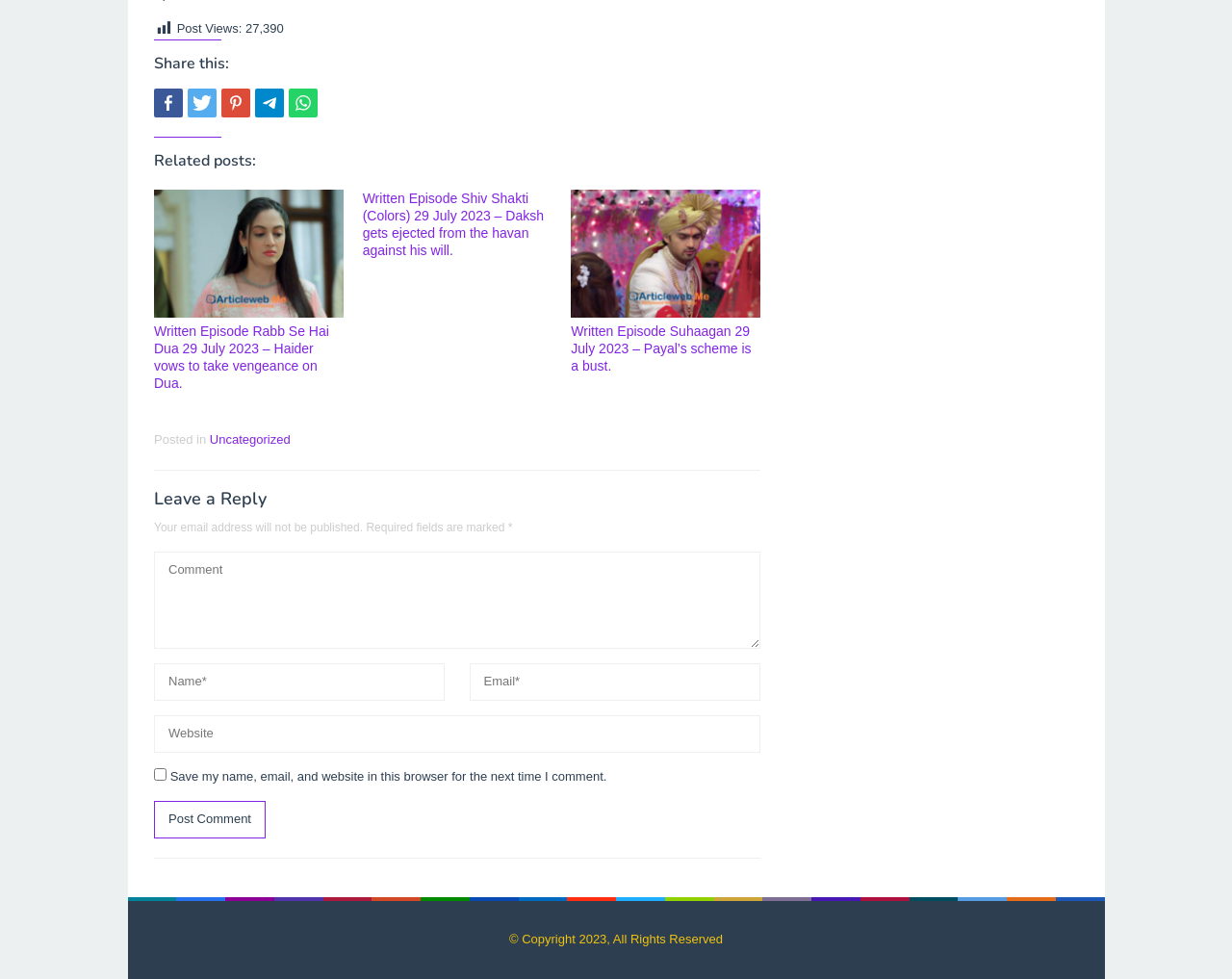Identify the bounding box coordinates for the element you need to click to achieve the following task: "Post a comment". The coordinates must be four float values ranging from 0 to 1, formatted as [left, top, right, bottom].

[0.125, 0.818, 0.216, 0.857]